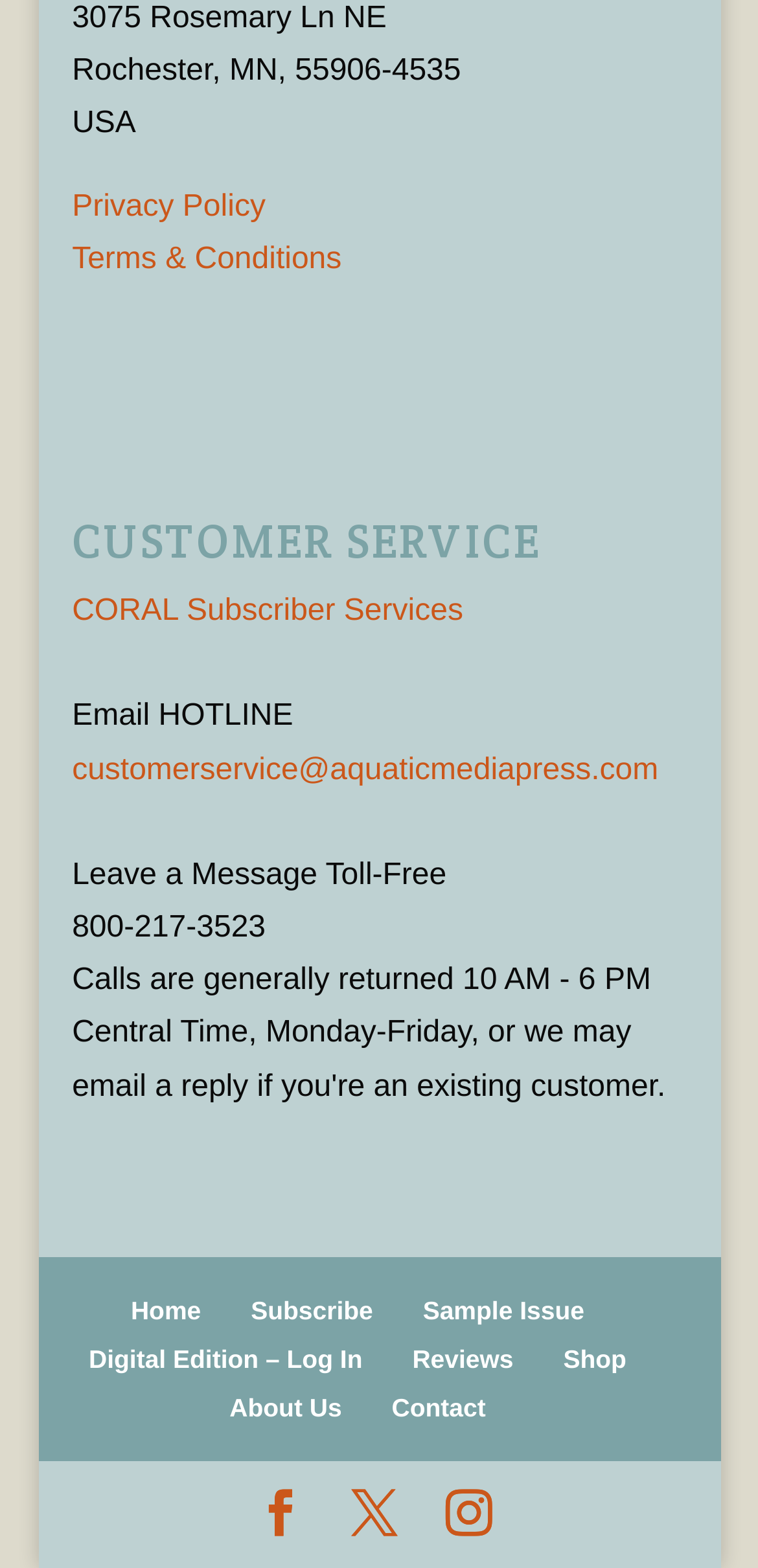Please indicate the bounding box coordinates for the clickable area to complete the following task: "Contact customer service". The coordinates should be specified as four float numbers between 0 and 1, i.e., [left, top, right, bottom].

[0.095, 0.379, 0.611, 0.4]